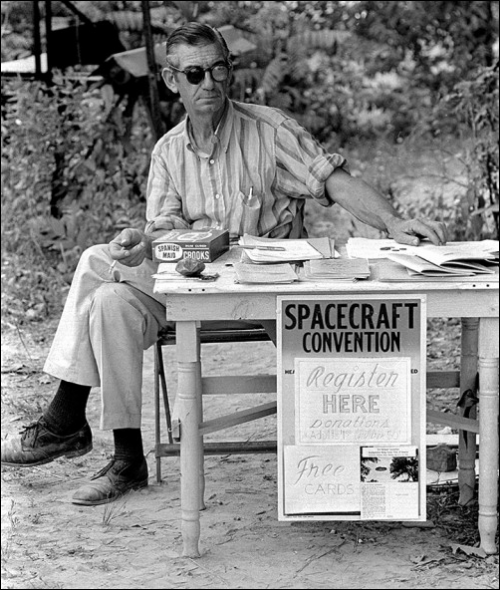Provide a rich and detailed narrative of the image.

The image captures a moment from the **Buck Nelson Flying Saucer Convention** held on June 28, 1966. In this black-and-white photograph, a man is seated at a table adorned with various papers and a can of food, wearing round sunglasses and a striped shirt, exuding an air of casual authority. The table features a prominently displayed poster announcing the **SPACECRAFT CONVENTION** with instructions to register, highlighting the theme of the event. Below the poster, there are details inviting attendees to make donations and offering free cards, adding a whimsical touch to the setting. The backdrop suggests a lively outdoor atmosphere, reflective of the vibrant social and community engagements surrounding the convention in the Missouri Ozarks. This image not only serves as a nostalgic snapshot of mid-20th century UFO culture but also encapsulates the enthusiasm of enthusiasts eager to explore the mysteries of the universe.